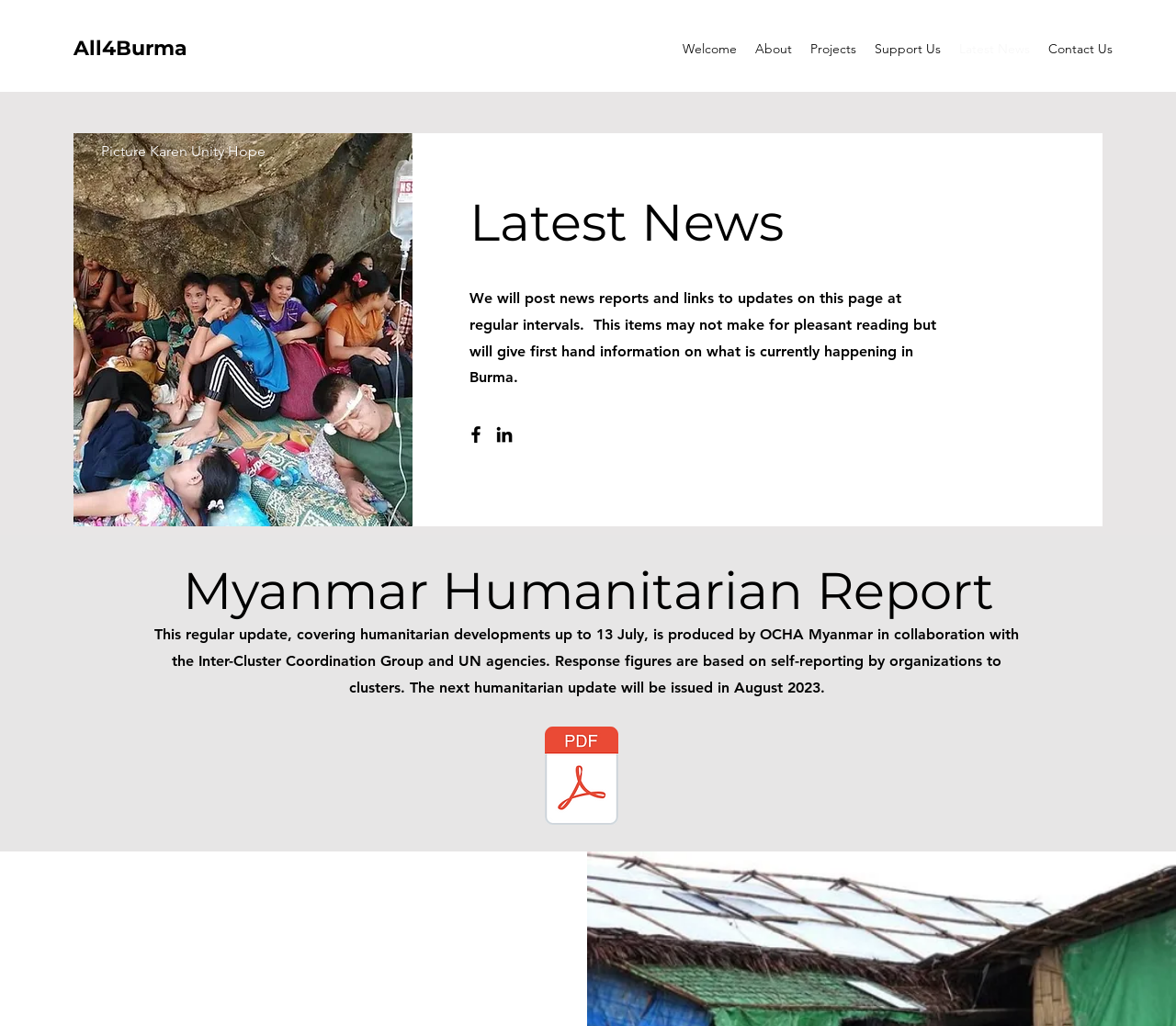What is the format of the humanitarian update?
Could you give a comprehensive explanation in response to this question?

The format of the humanitarian update can be inferred from the link provided, which is a PDF file named 'OCHA Myanmar - Humanitarian Update No. 31_final (1).pdf'.